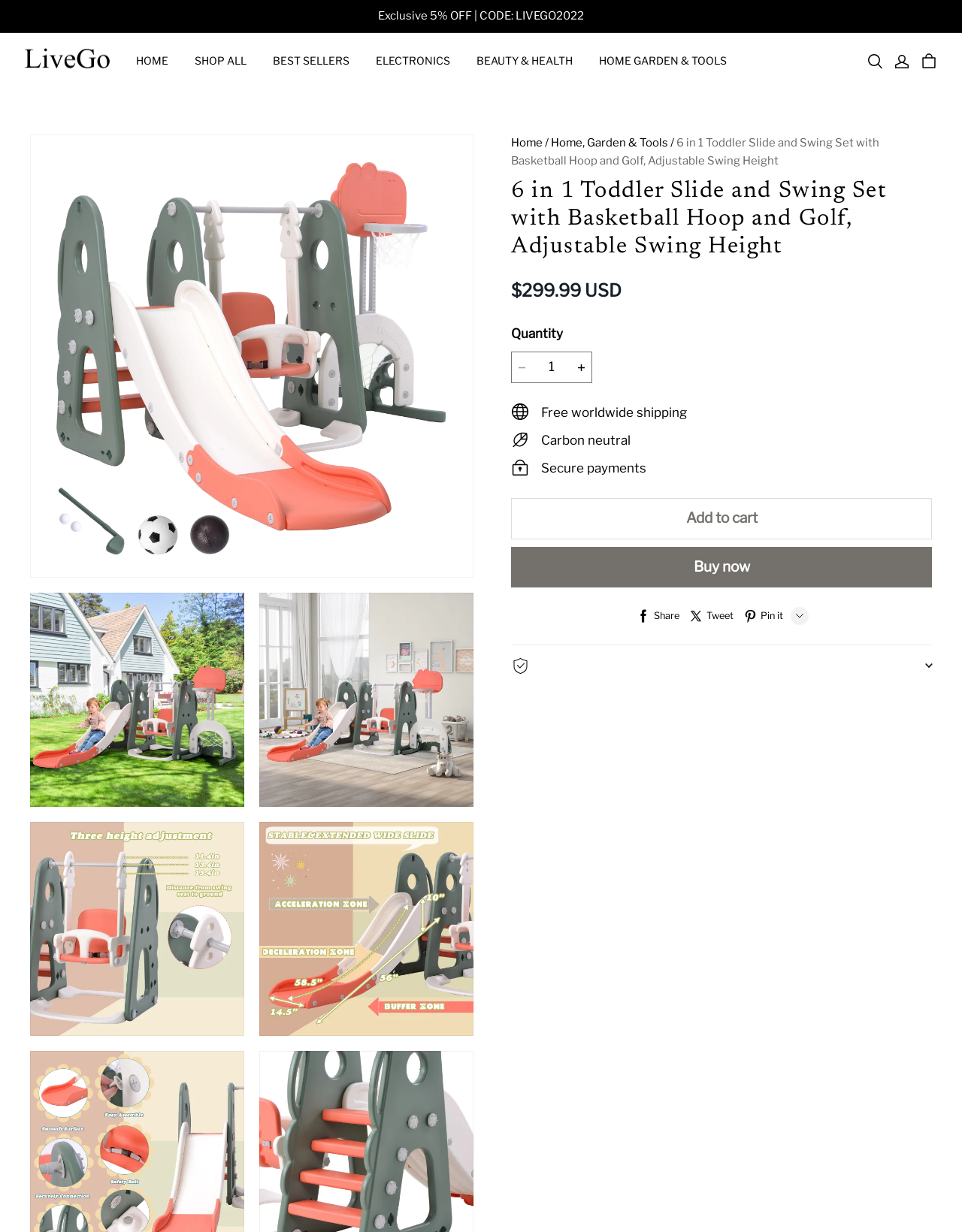What is the function of the button at the bottom?
Answer the question in as much detail as possible.

I found the function of the button by looking at the button element that says 'Add to cart' located at the coordinates [0.531, 0.404, 0.969, 0.438]. This button is likely used to add the product to the user's shopping cart.